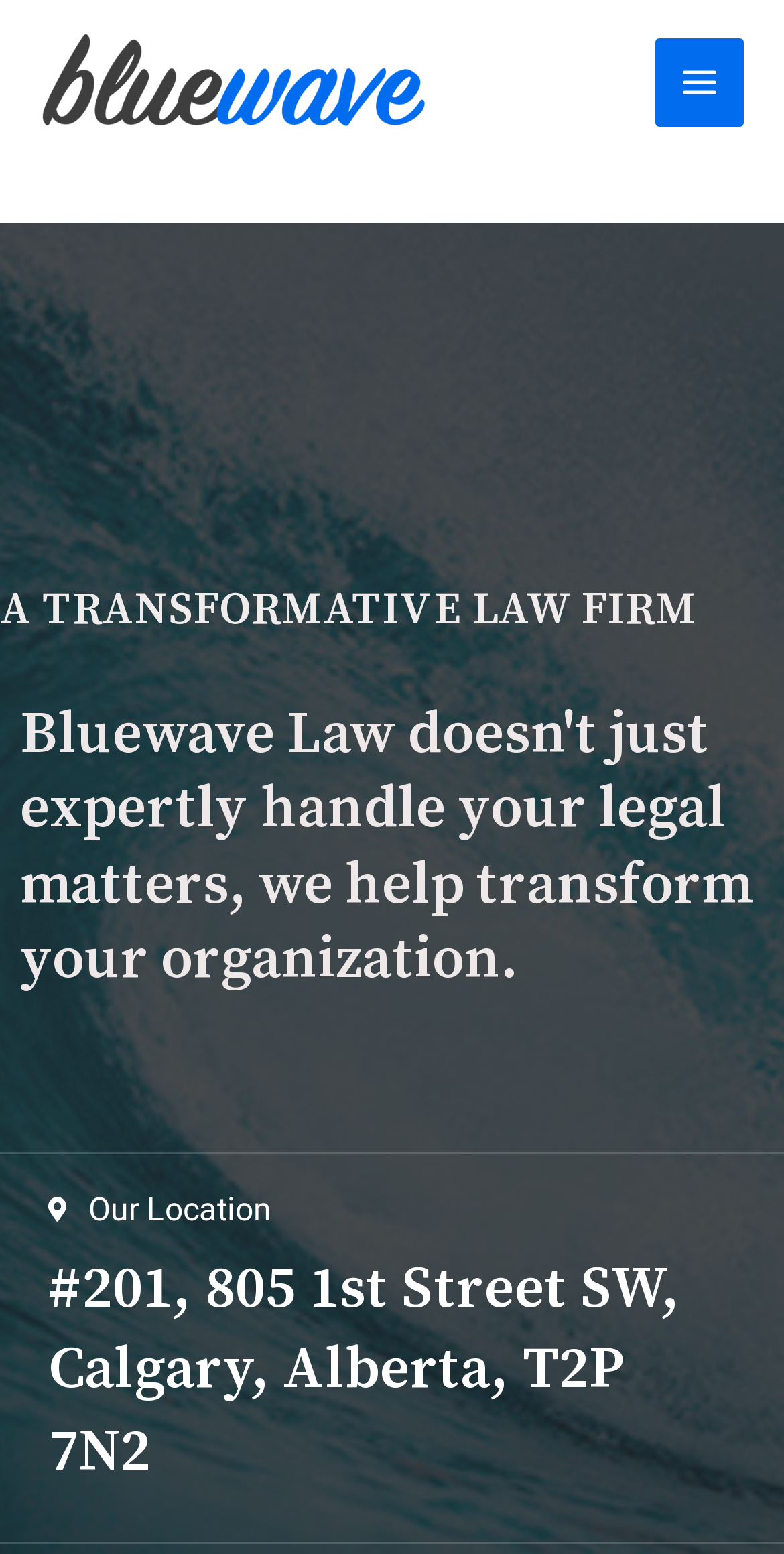Using the image as a reference, answer the following question in as much detail as possible:
Is the main menu expanded?

The main menu button is located at the top-right corner of the webpage, with the bounding box coordinates [0.836, 0.024, 0.949, 0.081]. The 'expanded' property of this button is set to 'False', indicating that the main menu is not expanded.